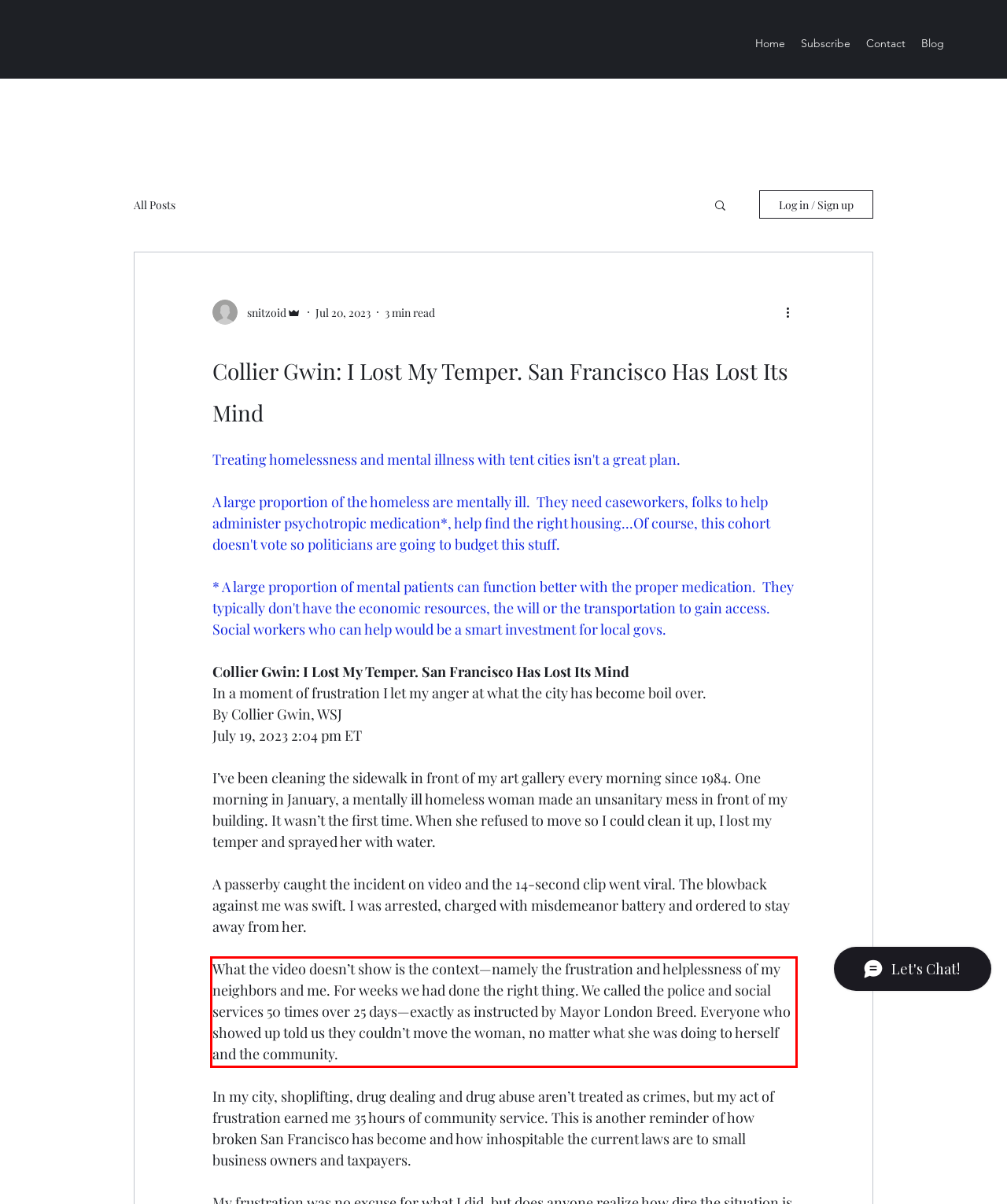Please perform OCR on the UI element surrounded by the red bounding box in the given webpage screenshot and extract its text content.

What the video doesn’t show is the context—namely the frustration and helplessness of my neighbors and me. For weeks we had done the right thing. We called the police and social services 50 times over 25 days—exactly as instructed by Mayor London Breed. Everyone who showed up told us they couldn’t move the woman, no matter what she was doing to herself and the community.